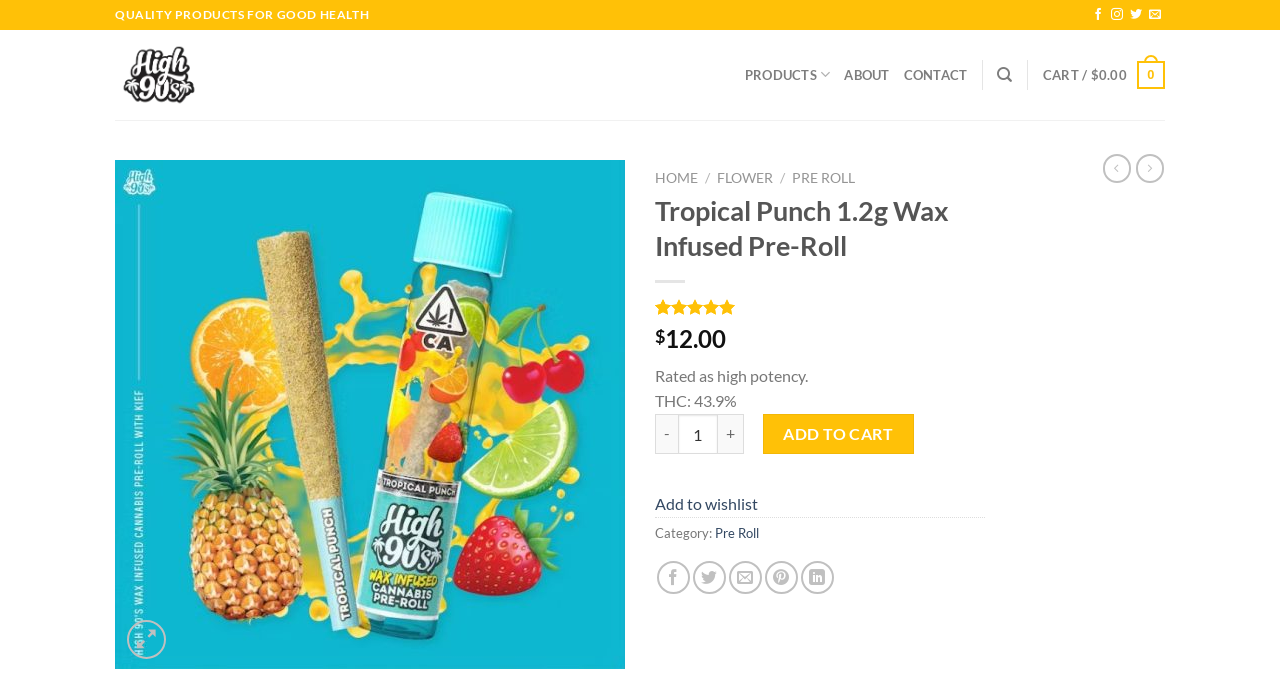What is the price of the product?
Make sure to answer the question with a detailed and comprehensive explanation.

I found the price of the product by looking at the static text element with the text '$12.00' which is located near the 'ADD TO CART' button.